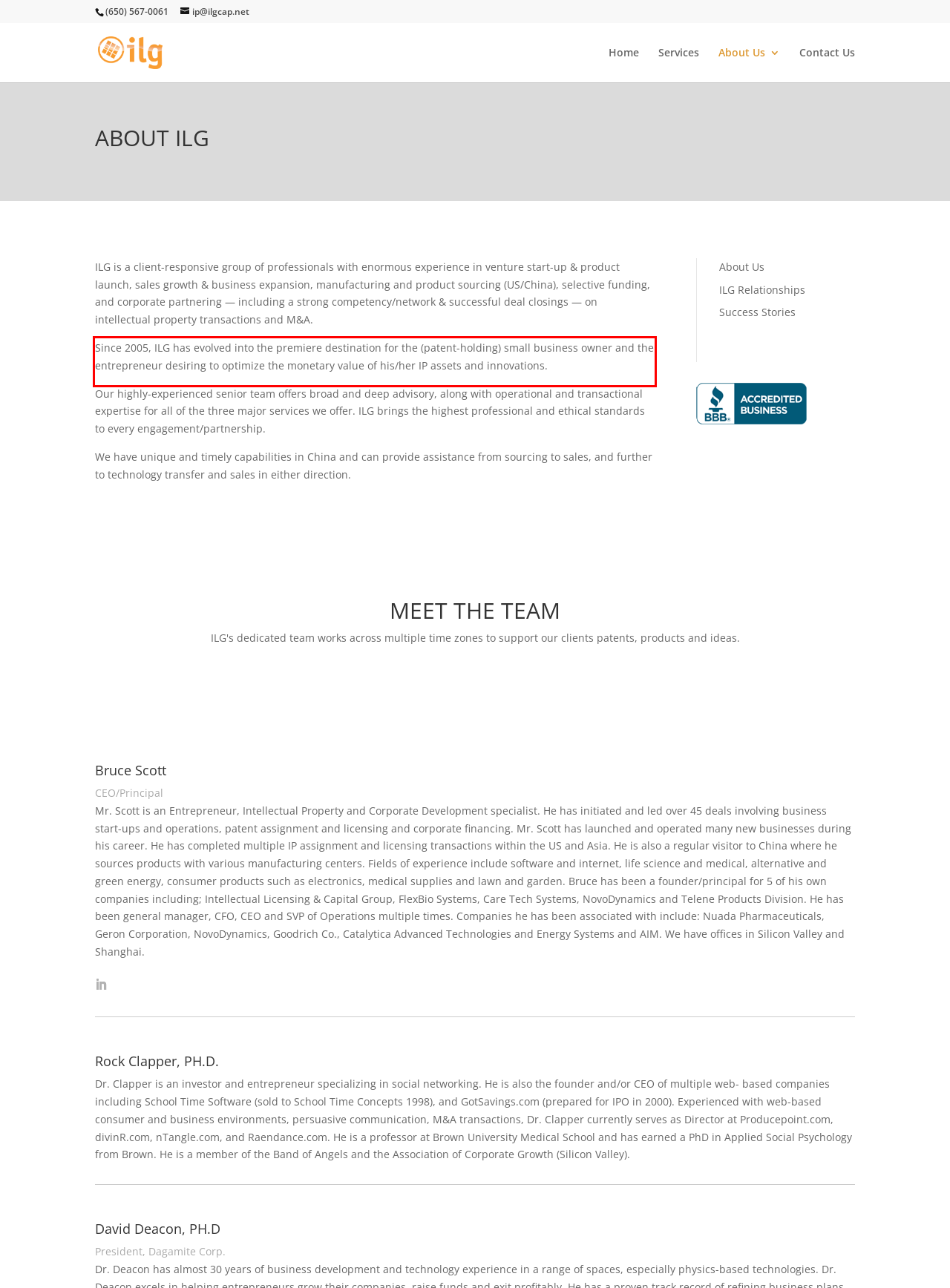Using OCR, extract the text content found within the red bounding box in the given webpage screenshot.

Since 2005, ILG has evolved into the premiere destination for the (patent-holding) small business owner and the entrepreneur desiring to optimize the monetary value of his/her IP assets and innovations.